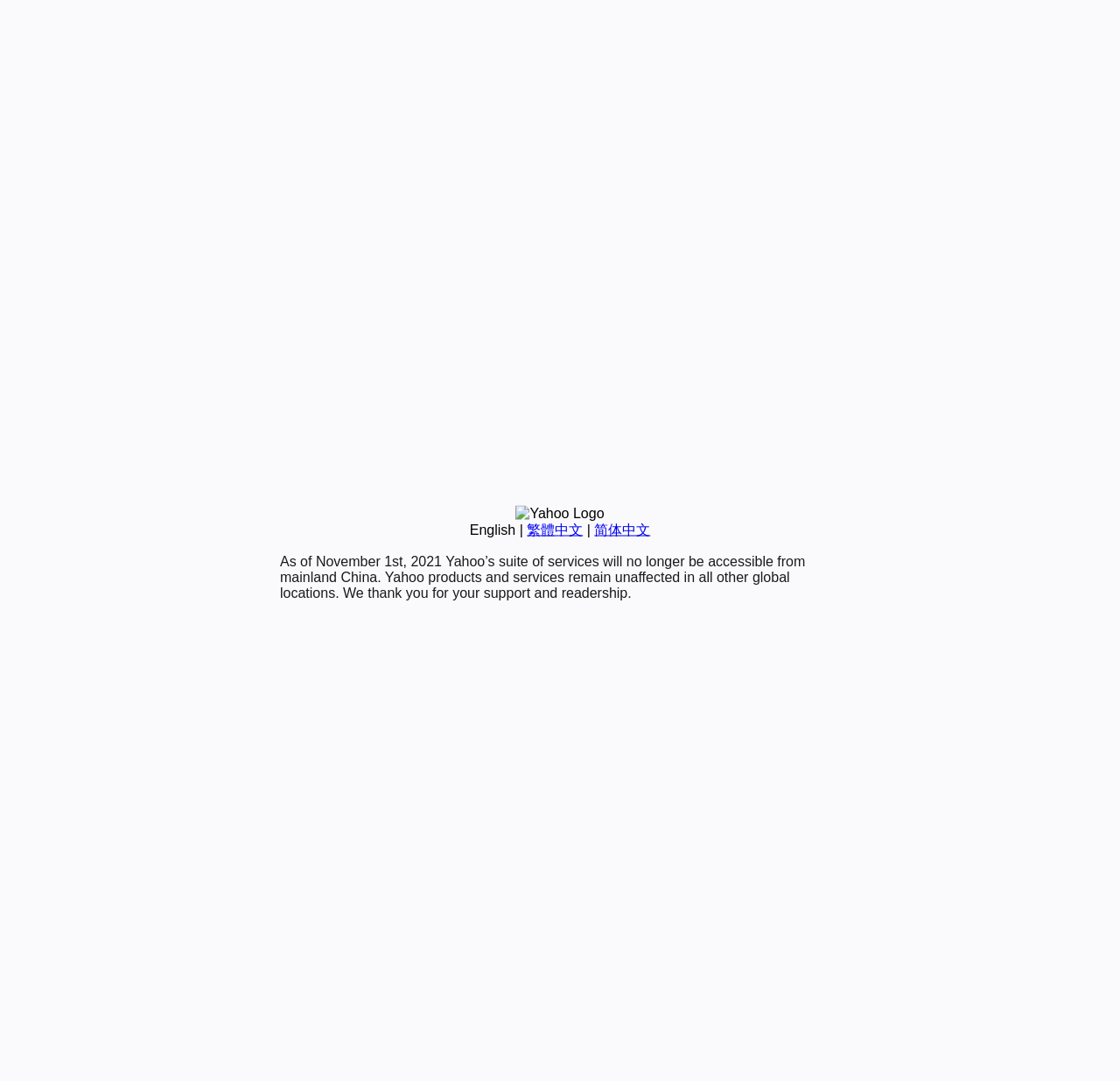Identify the bounding box for the described UI element: "Fund Acion Entorno".

None